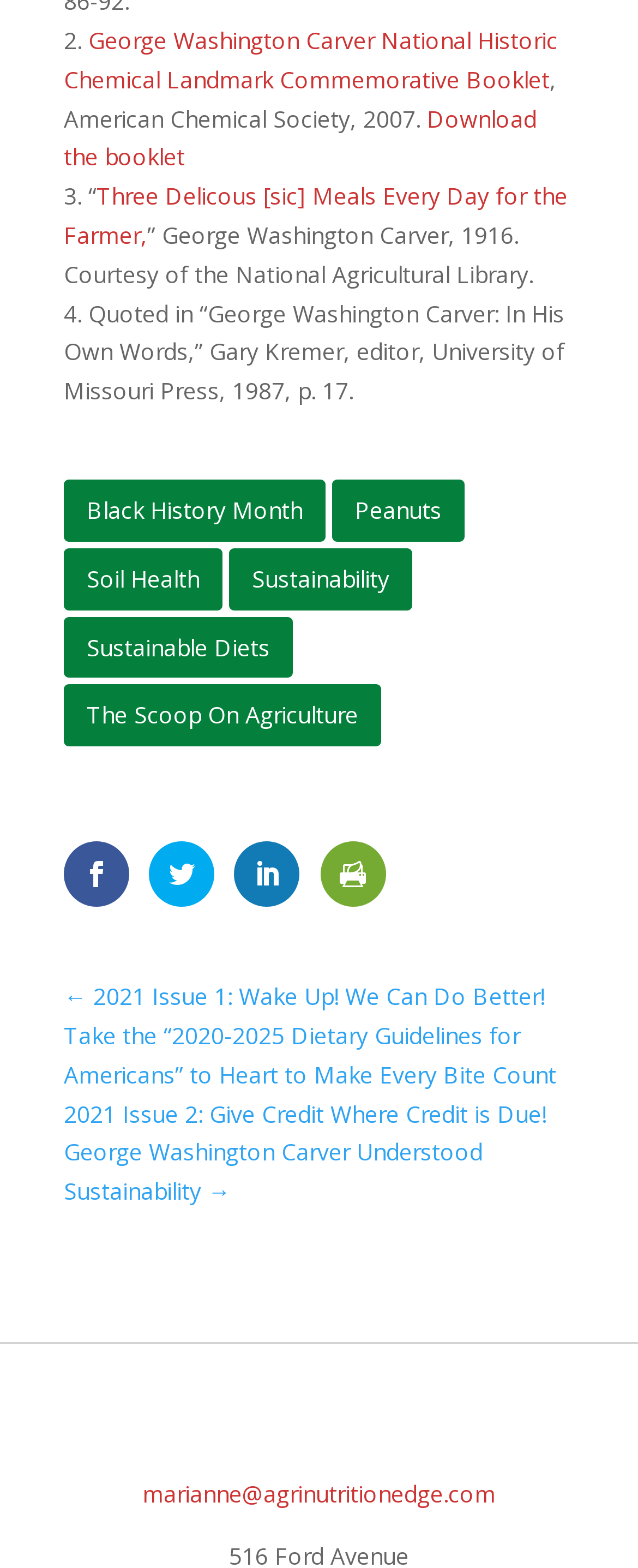What is the title of the booklet mentioned on the webpage?
Look at the image and answer the question using a single word or phrase.

George Washington Carver National Historic Chemical Landmark Commemorative Booklet